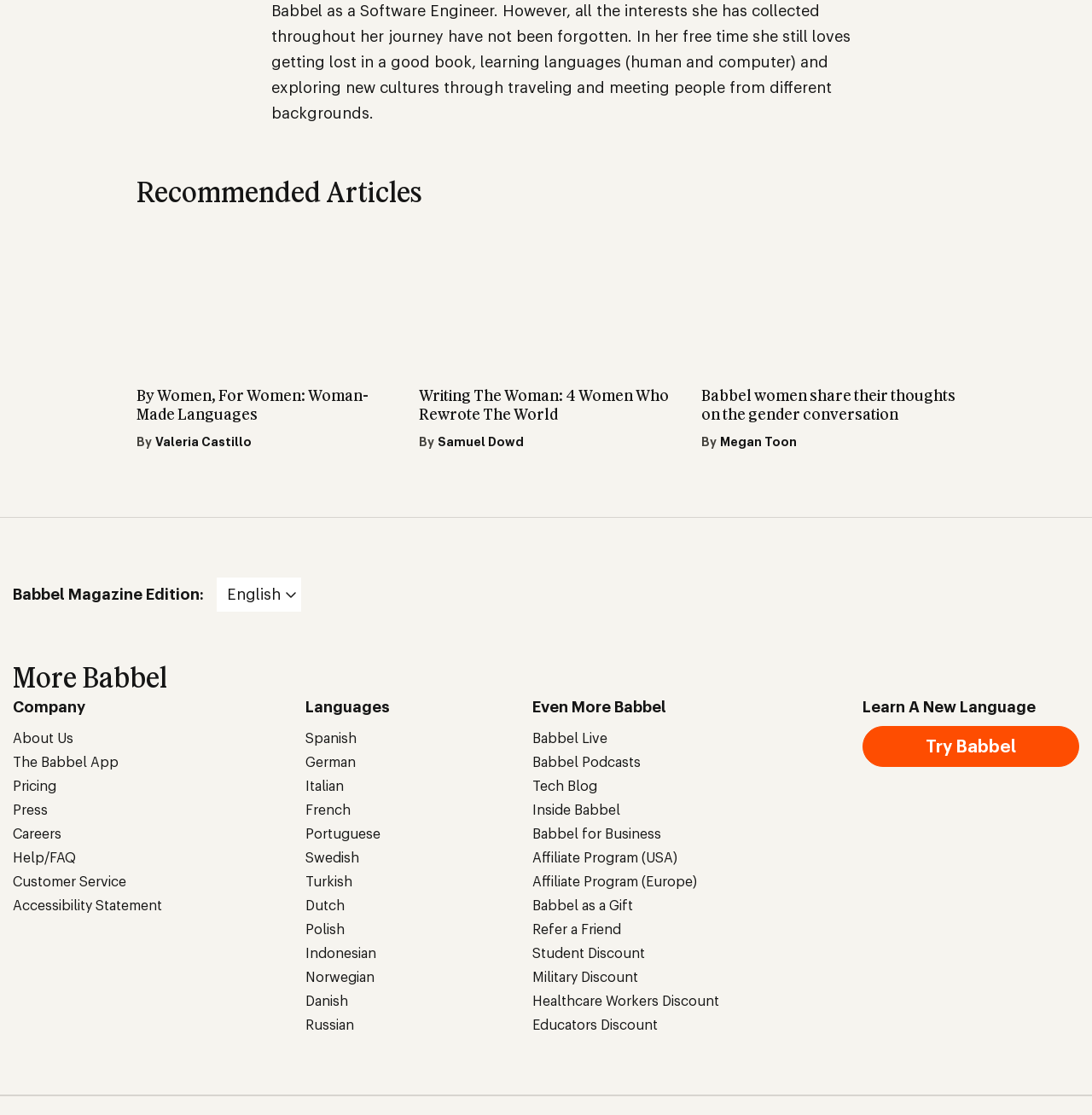Please specify the coordinates of the bounding box for the element that should be clicked to carry out this instruction: "Read about the company". The coordinates must be four float numbers between 0 and 1, formatted as [left, top, right, bottom].

[0.012, 0.625, 0.078, 0.643]